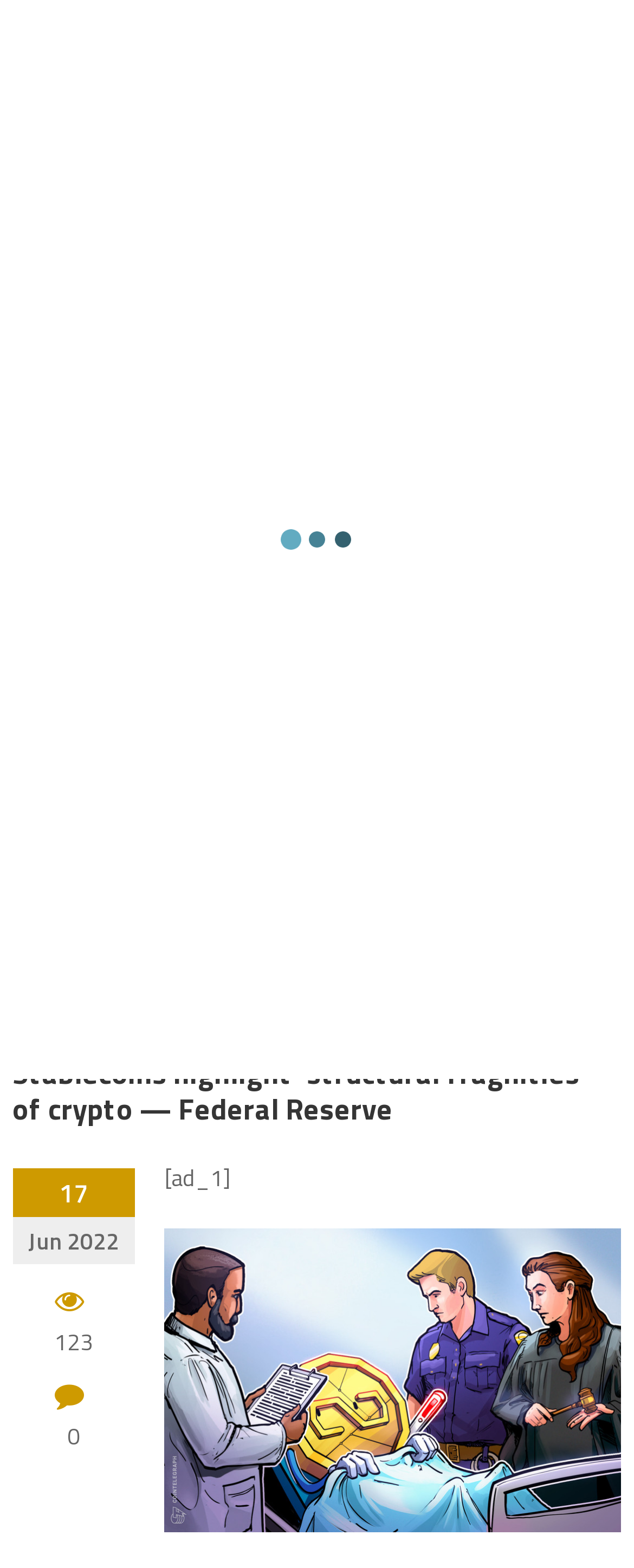Please give a concise answer to this question using a single word or phrase: 
What is the name of the news website?

CryptoCurreny News